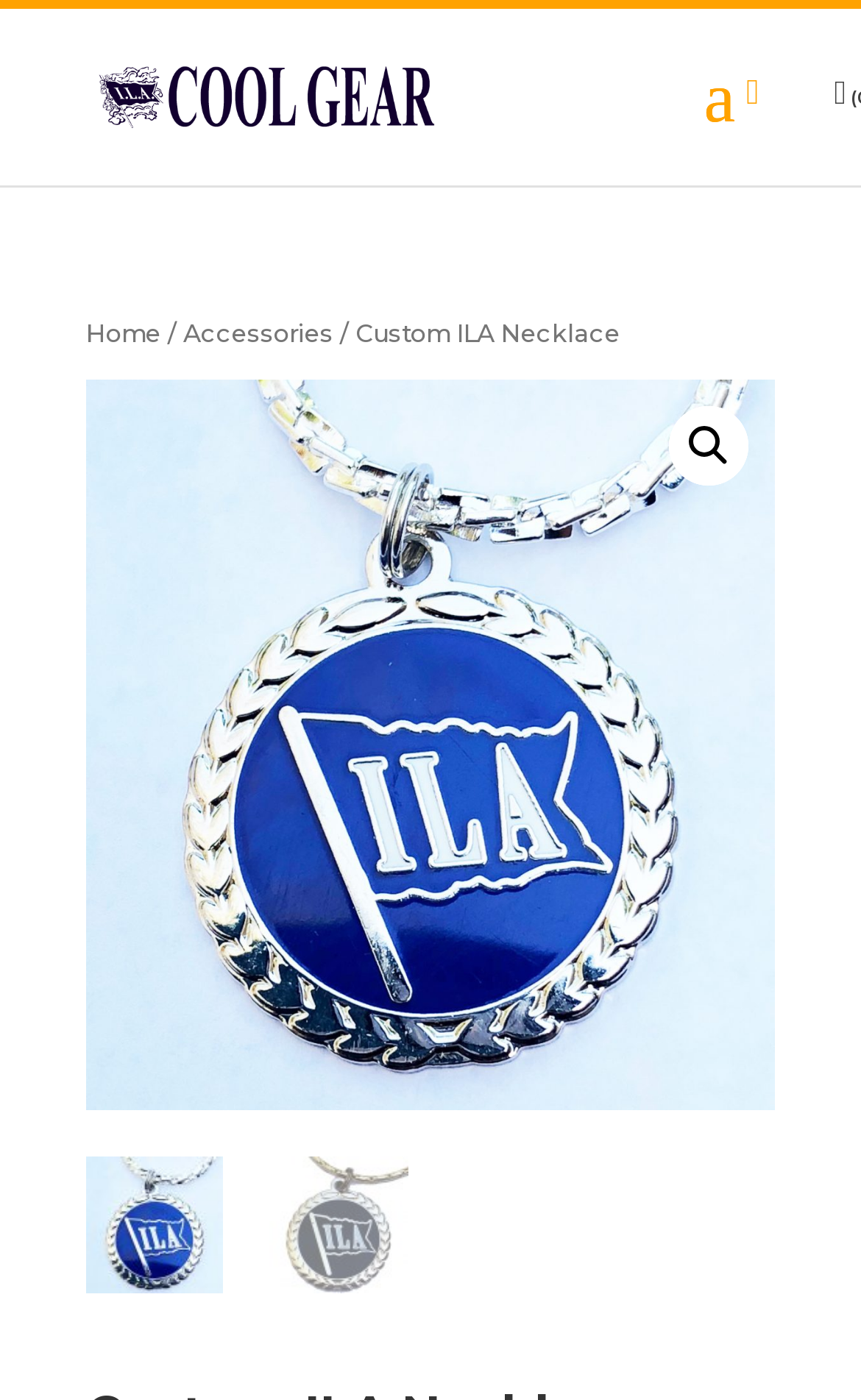Answer the following inquiry with a single word or phrase:
What is the purpose of the search bar?

To search the website